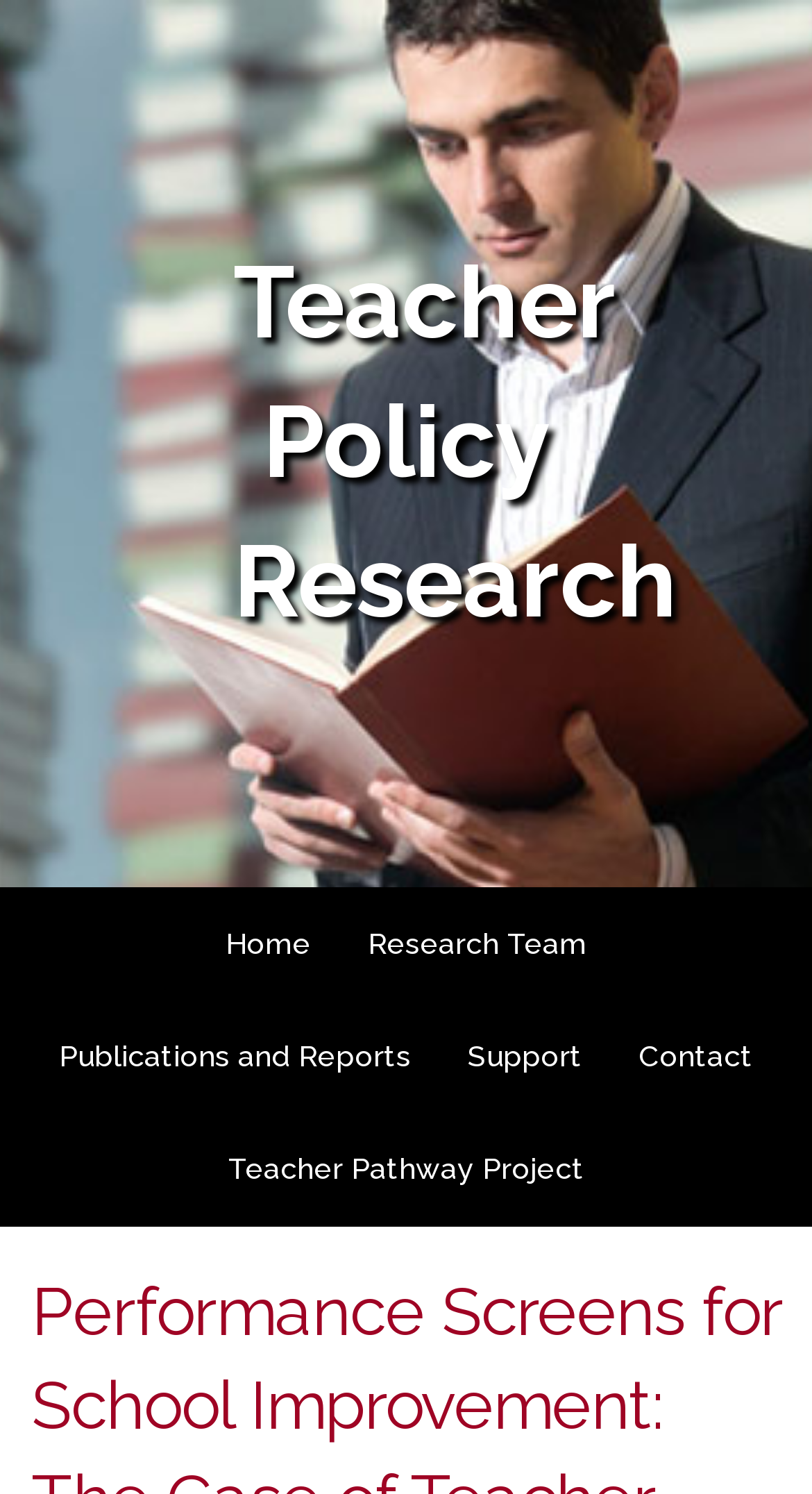How many main sections are on the webpage?
Look at the image and answer with only one word or phrase.

2